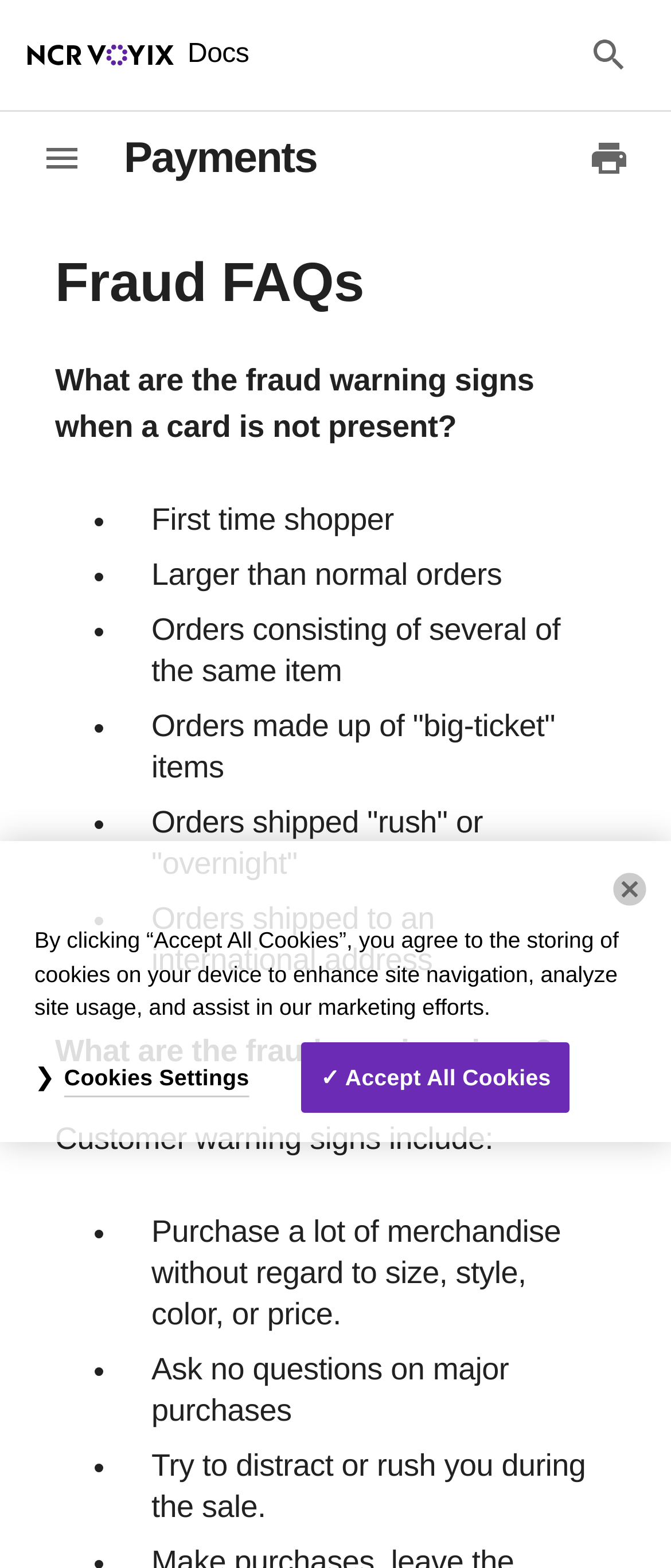What can be printed to PDF?
Look at the screenshot and respond with a single word or phrase.

The current page